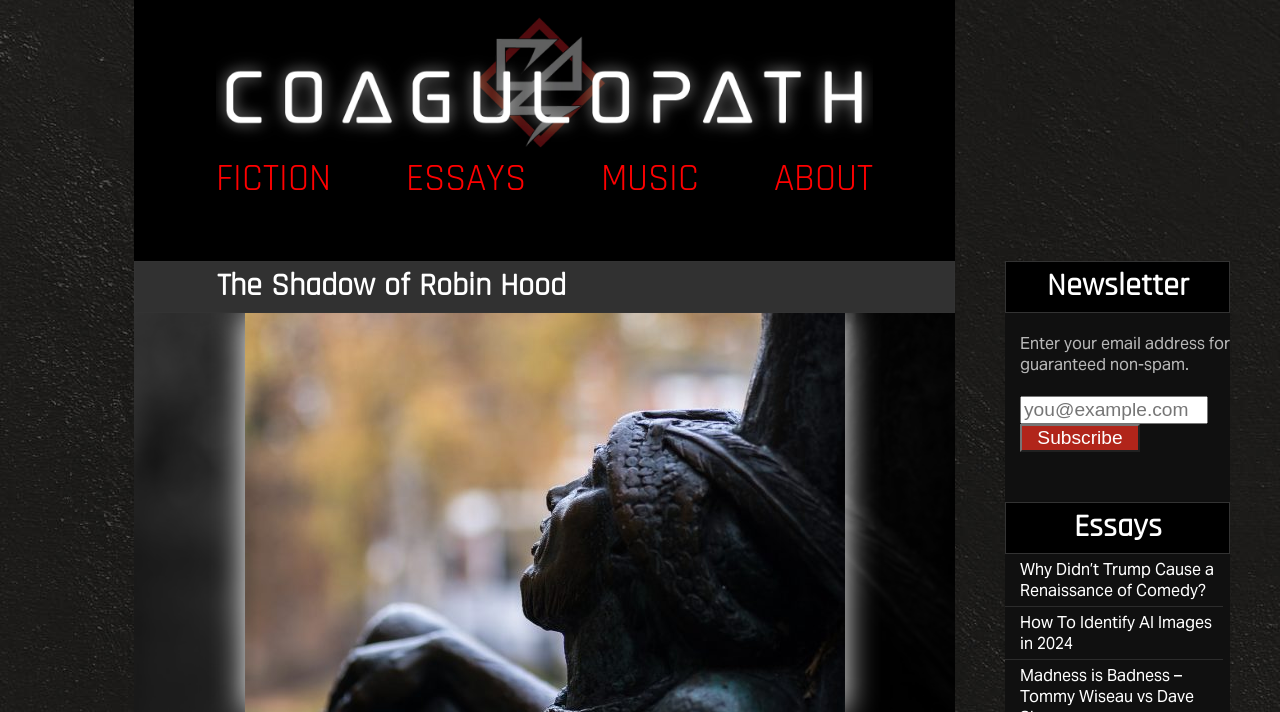Using the description "Essays", locate and provide the bounding box of the UI element.

[0.316, 0.227, 0.409, 0.282]